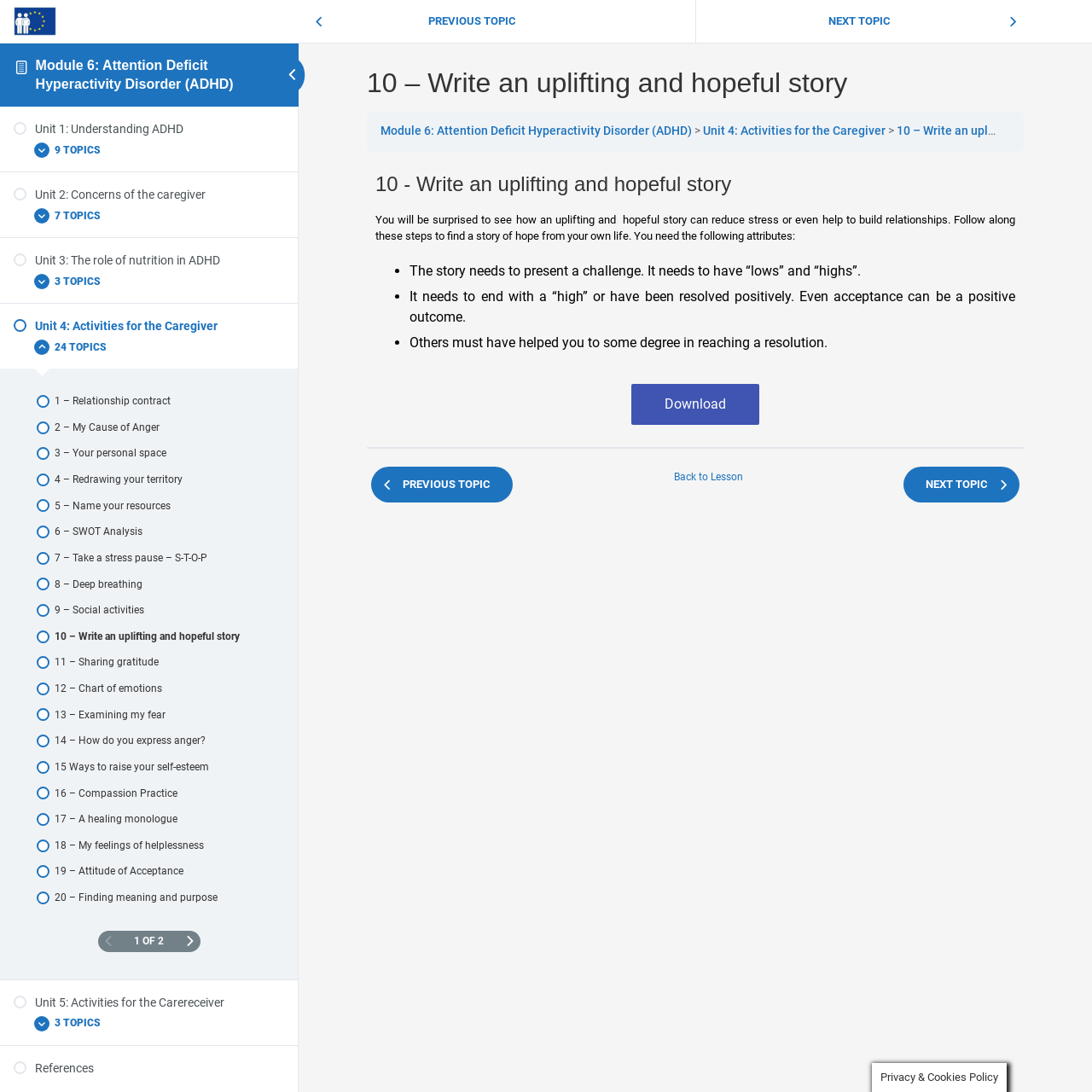How many topics are there in Unit 4?
Give a one-word or short-phrase answer derived from the screenshot.

24